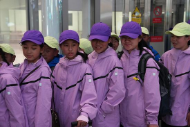Provide a brief response to the question below using a single word or phrase: 
Is the setting of the image indoor or outdoor?

Indoor